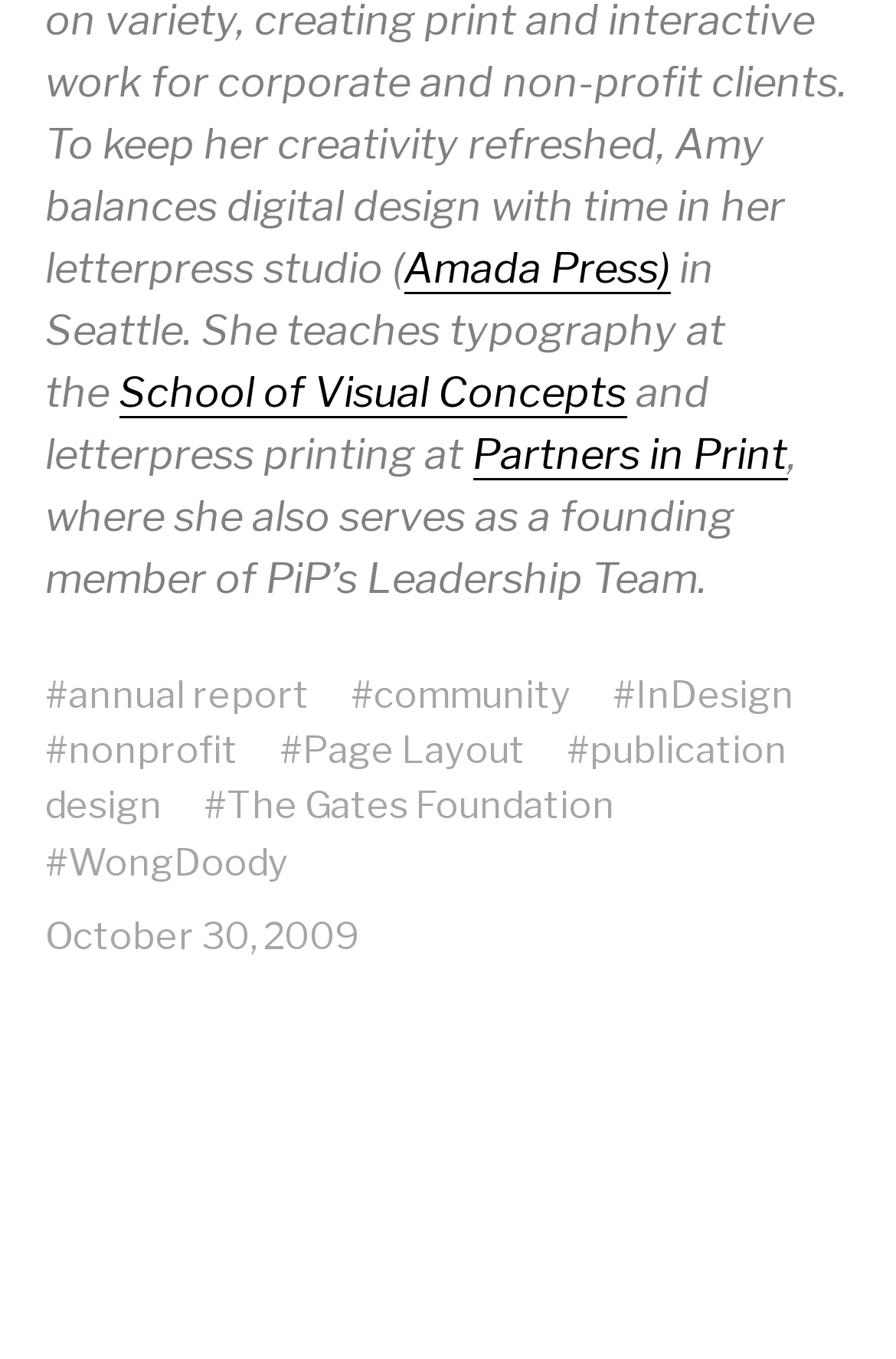Determine the bounding box coordinates for the clickable element required to fulfill the instruction: "visit Amada Press". Provide the coordinates as four float numbers between 0 and 1, i.e., [left, top, right, bottom].

[0.45, 0.179, 0.747, 0.216]